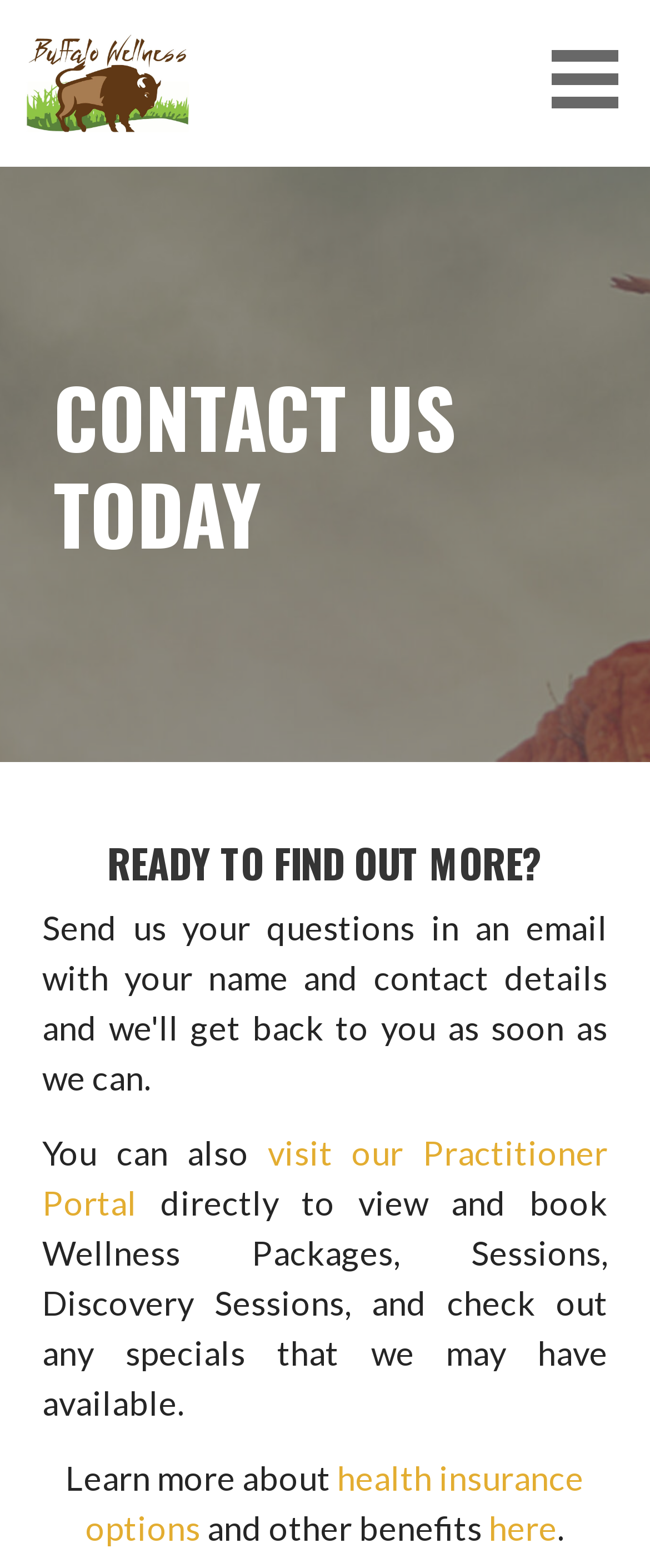Give a one-word or short-phrase answer to the following question: 
What can be done on the Practitioner Portal?

View and book services